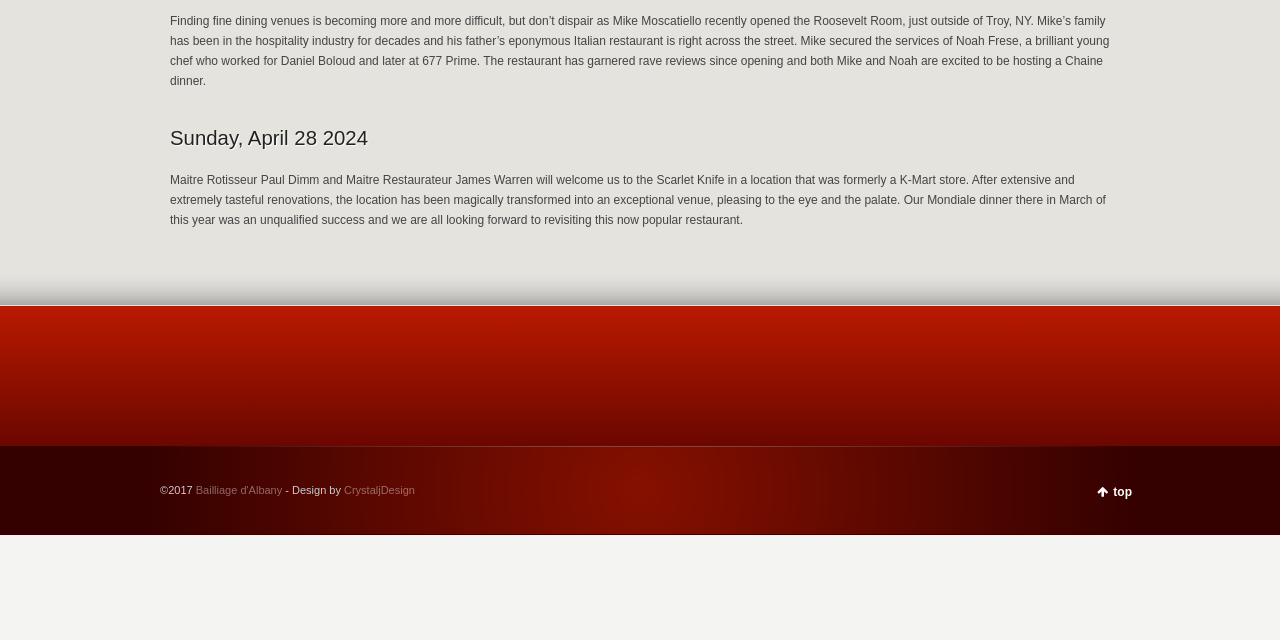Identify the bounding box for the UI element described as: "CrystaljDesign". Ensure the coordinates are four float numbers between 0 and 1, formatted as [left, top, right, bottom].

[0.269, 0.757, 0.324, 0.776]